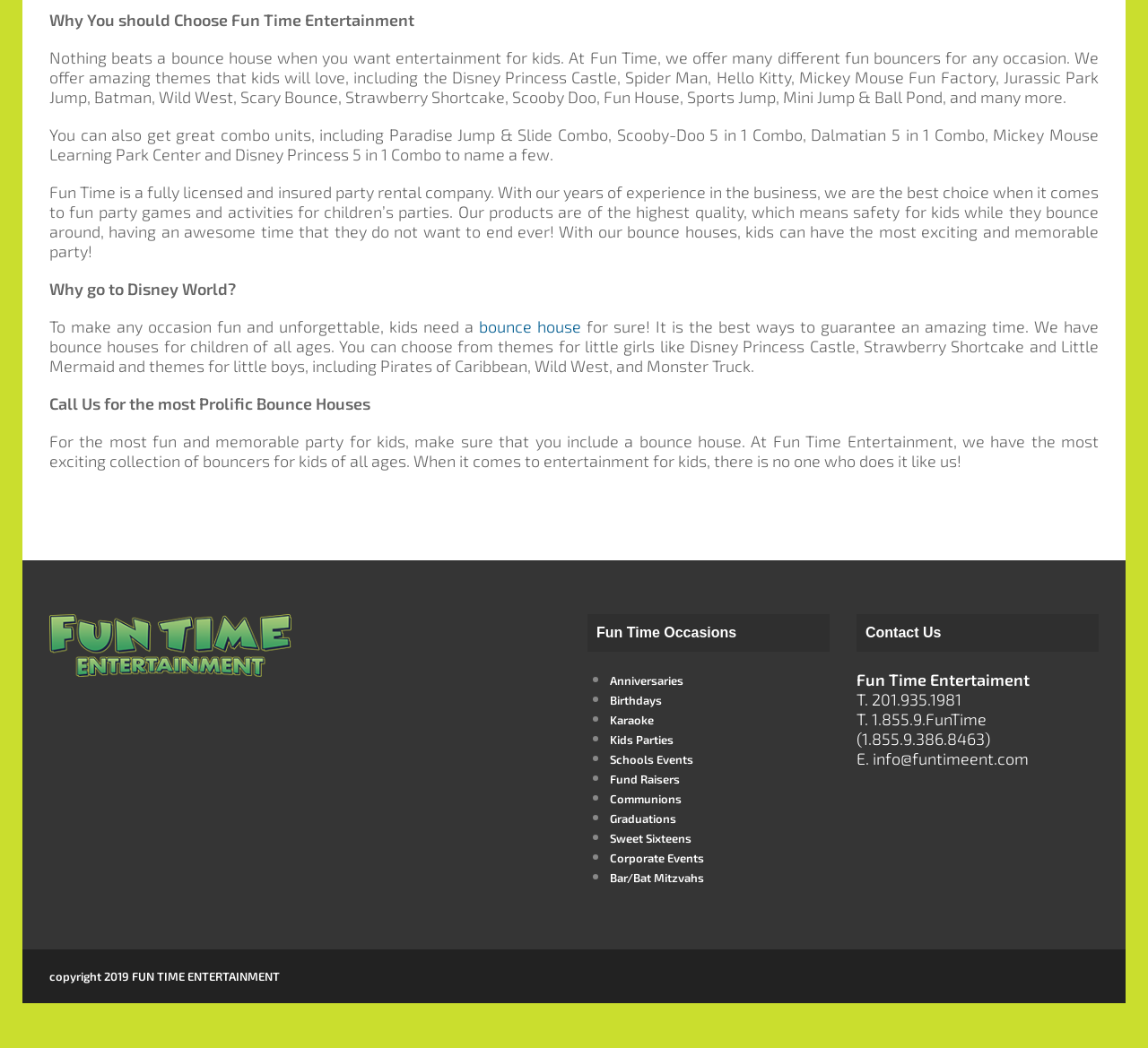Determine the bounding box coordinates of the clickable element to achieve the following action: 'View Fun Time Occasions'. Provide the coordinates as four float values between 0 and 1, formatted as [left, top, right, bottom].

[0.512, 0.586, 0.649, 0.622]